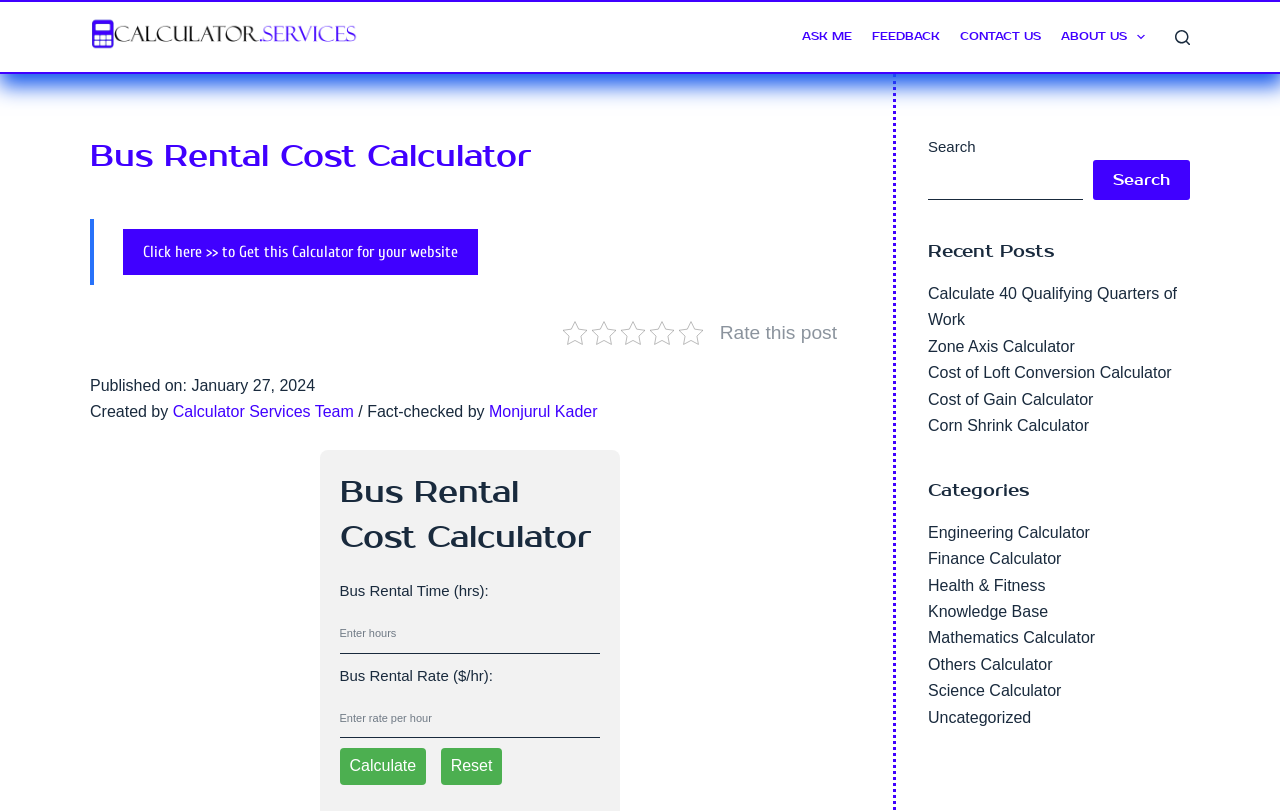Locate the bounding box of the UI element defined by this description: "Cost of Gain Calculator". The coordinates should be given as four float numbers between 0 and 1, formatted as [left, top, right, bottom].

[0.725, 0.482, 0.854, 0.503]